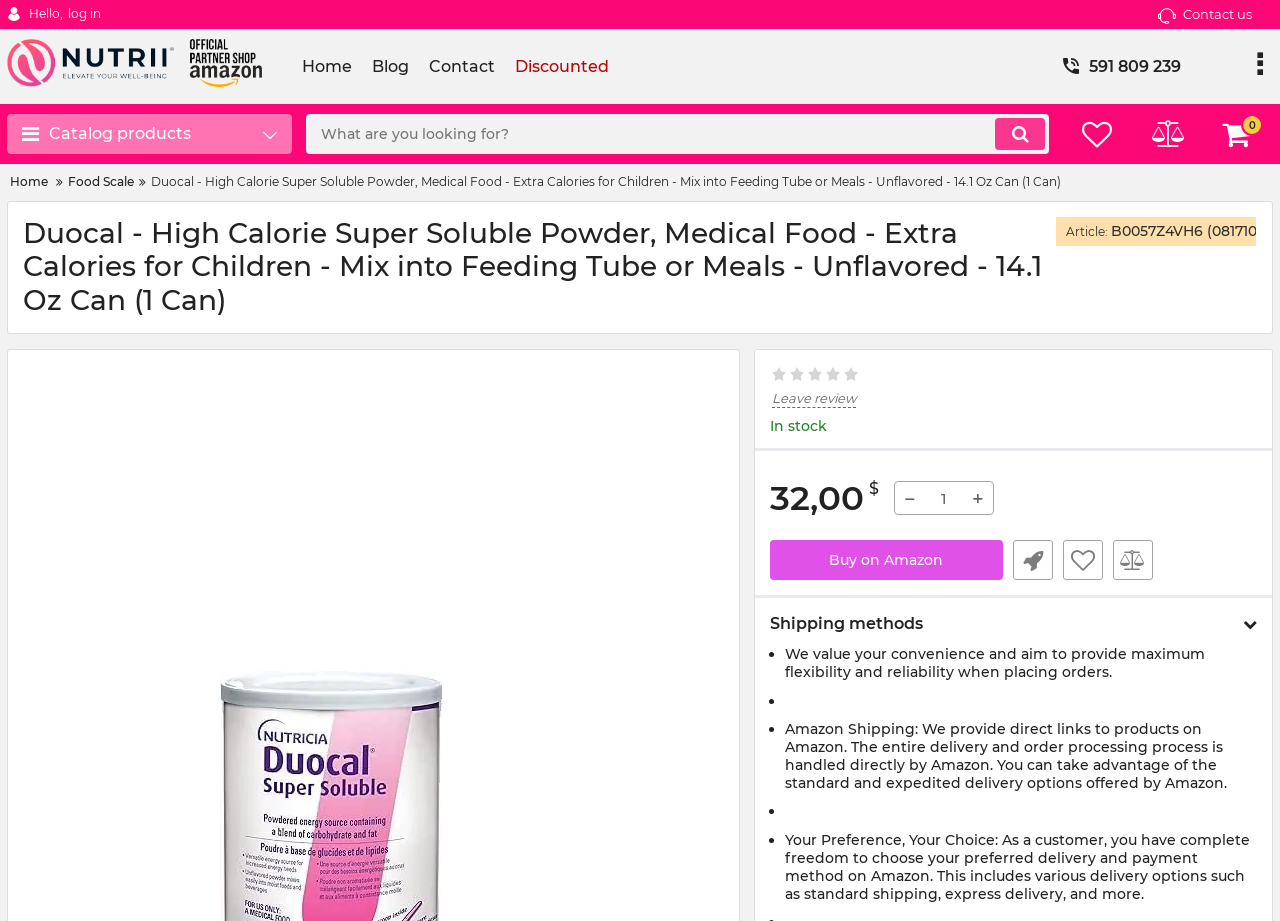What is the purpose of the 'FAST ORDER' button?
Answer briefly with a single word or phrase based on the image.

Fast order